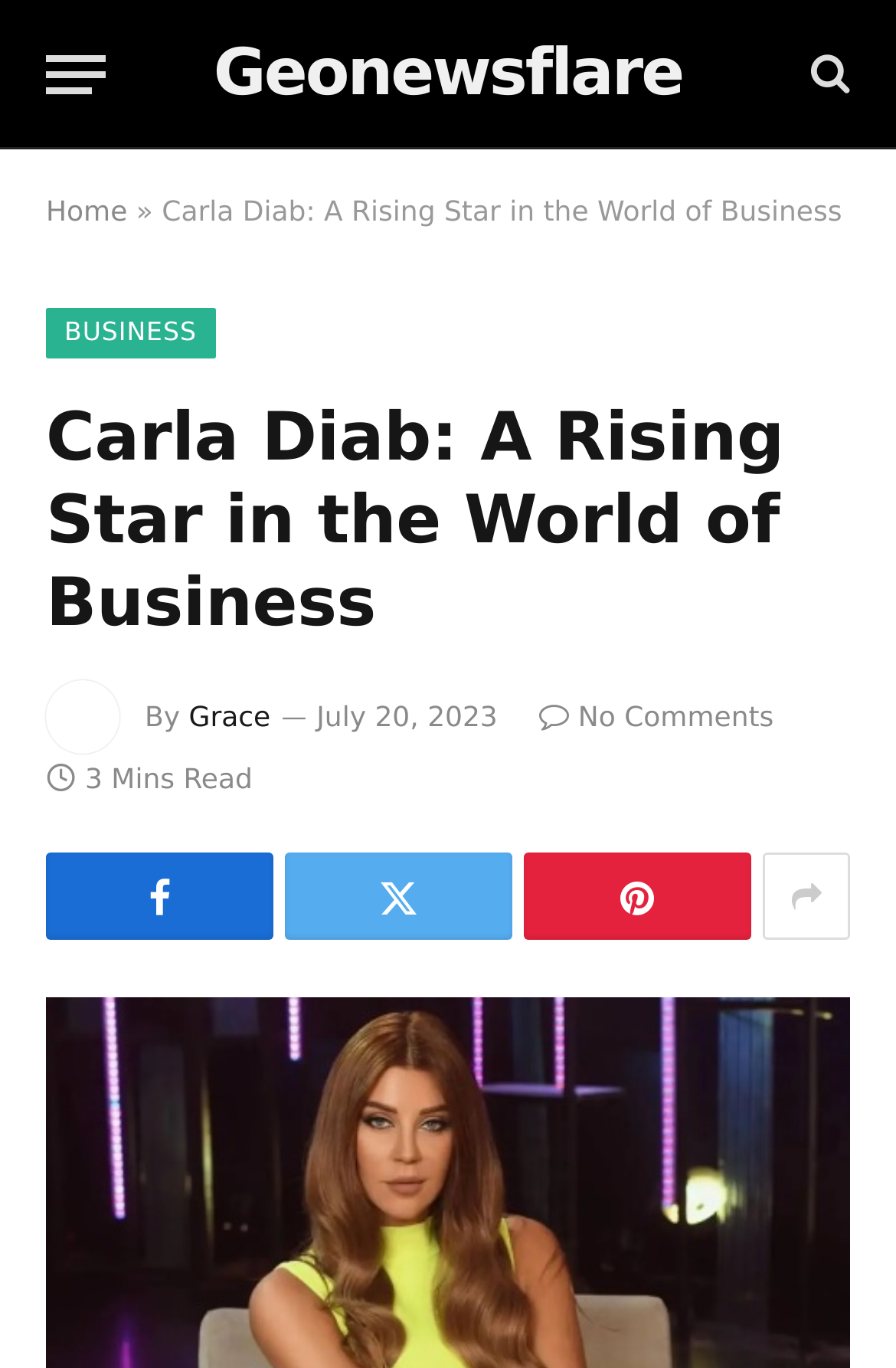Please answer the following question using a single word or phrase: 
When was this article published?

July 20, 2023